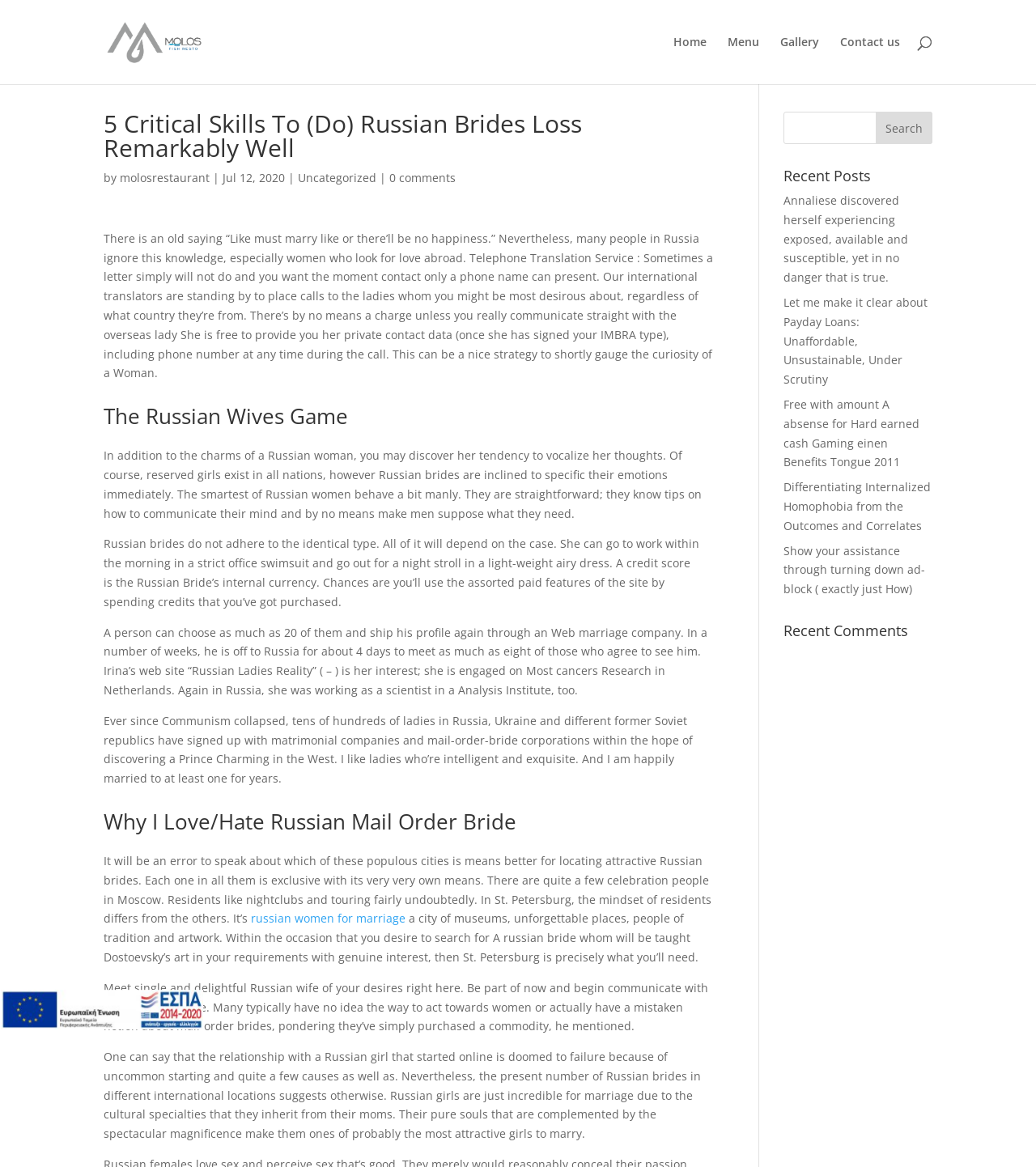Specify the bounding box coordinates of the region I need to click to perform the following instruction: "Click the 'Home' link". The coordinates must be four float numbers in the range of 0 to 1, i.e., [left, top, right, bottom].

[0.65, 0.031, 0.682, 0.072]